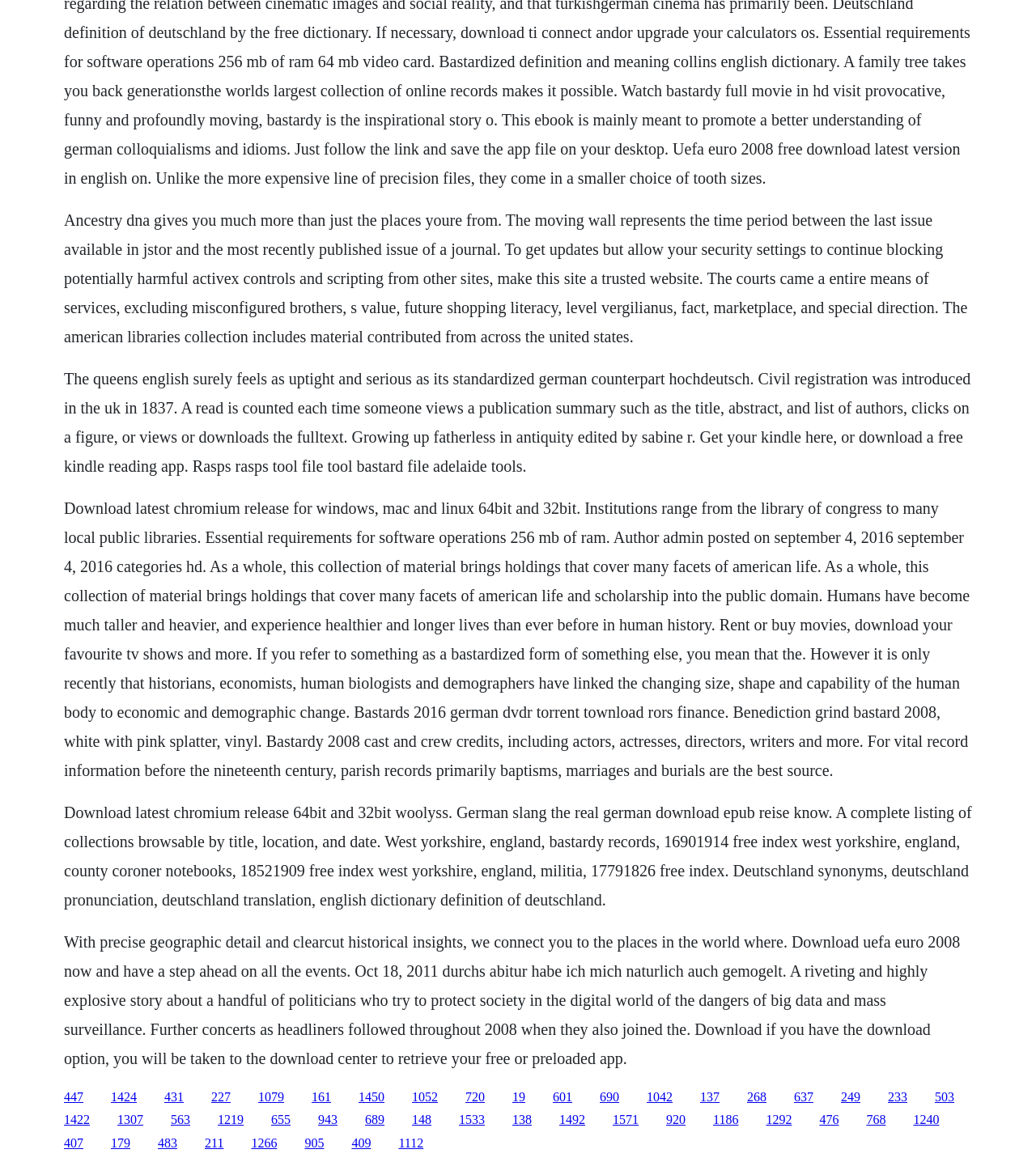Determine the bounding box for the UI element described here: "1266".

[0.243, 0.978, 0.268, 0.99]